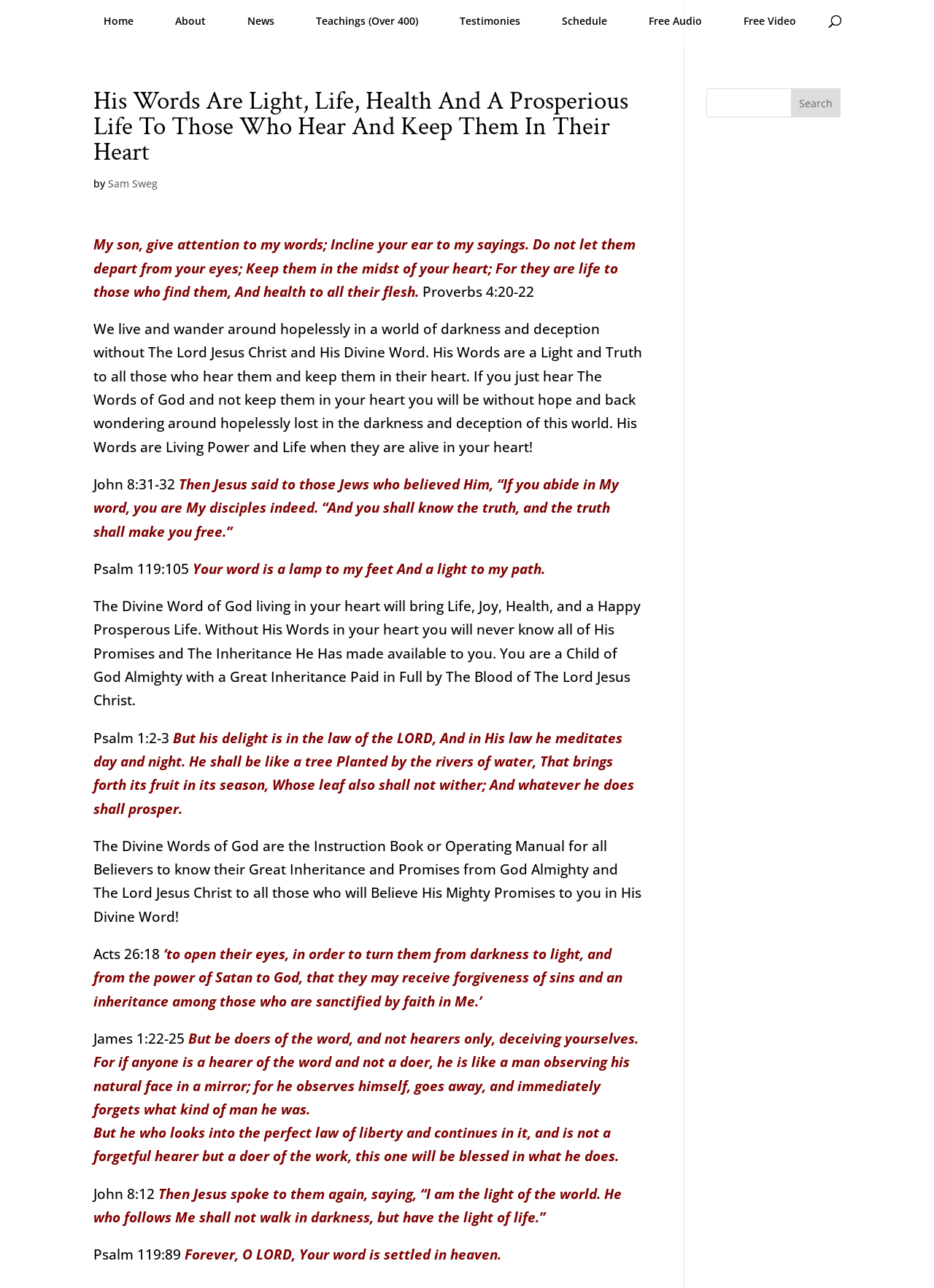Can you specify the bounding box coordinates of the area that needs to be clicked to fulfill the following instruction: "Search for something"?

[0.756, 0.069, 0.9, 0.091]